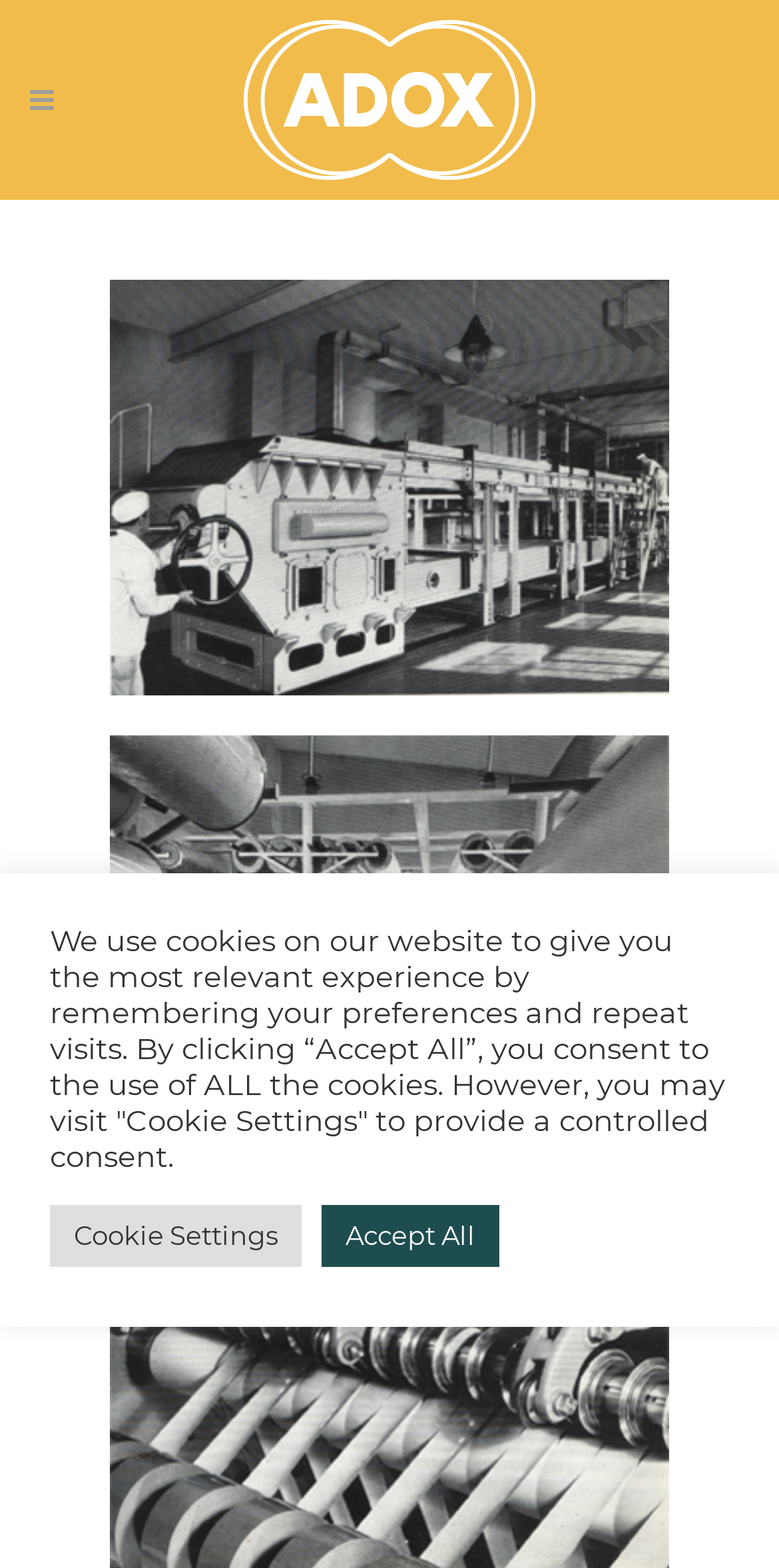Using the provided element description: "alt="Logo"", identify the bounding box coordinates. The coordinates should be four floats between 0 and 1 in the order [left, top, right, bottom].

[0.313, 0.013, 0.687, 0.115]